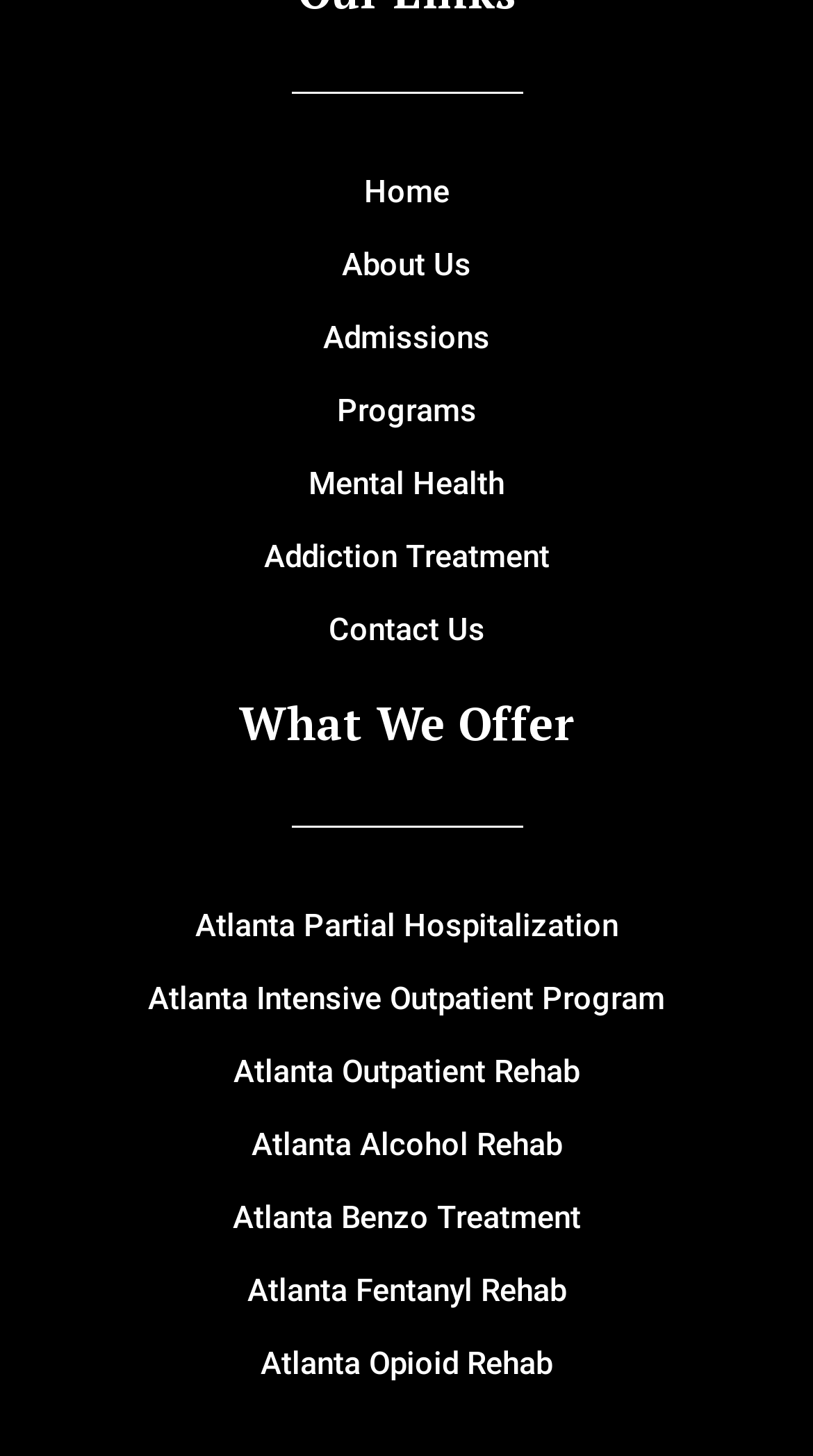Find the bounding box coordinates of the clickable region needed to perform the following instruction: "explore addiction treatment". The coordinates should be provided as four float numbers between 0 and 1, i.e., [left, top, right, bottom].

[0.026, 0.366, 0.974, 0.4]